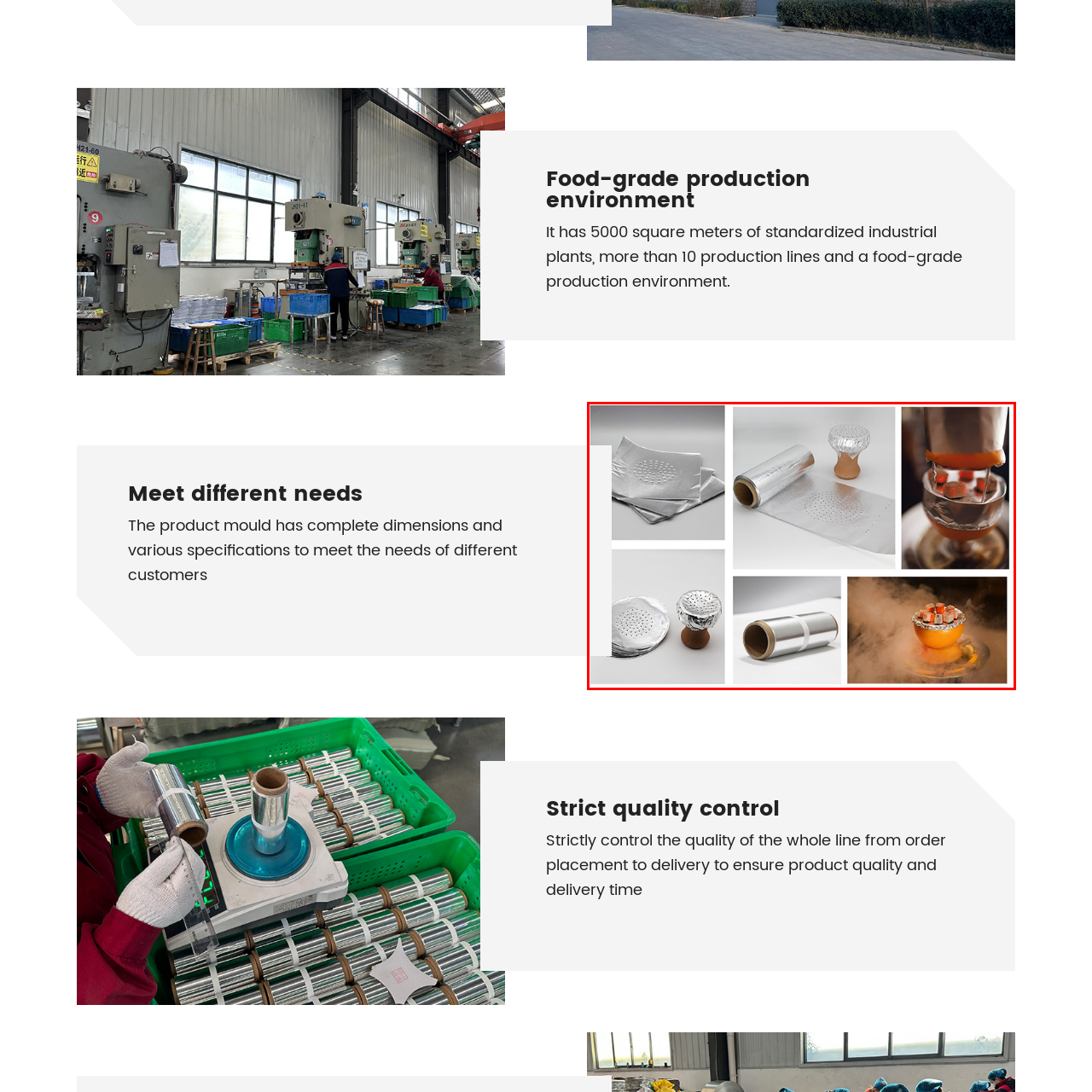What is the purpose of the perforations on the circular mold?
Inspect the image enclosed by the red bounding box and respond with as much detail as possible.

According to the caption, the perforations on the circular mold allow for optimal airflow, which is essential for culinary applications.